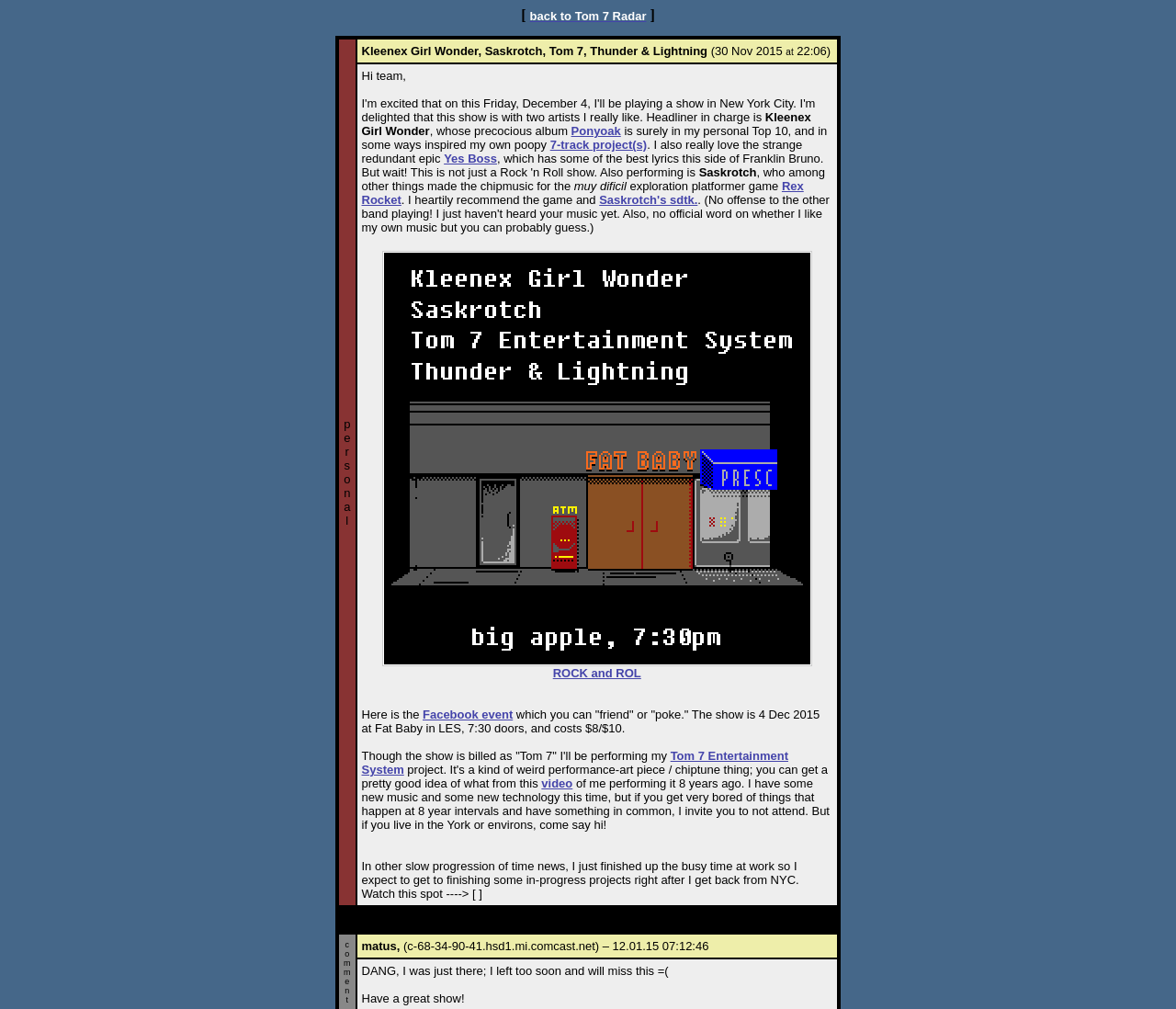Generate a thorough explanation of the webpage's elements.

This webpage appears to be a personal blog or journal entry by Tom 7 Radar. At the top of the page, there is a navigation link "back to Tom 7 Radar" on the right side, with a pair of square brackets on either side. Below this, there is a table with two rows, each containing two cells. The first cell of the first row contains the text "personal" and the second cell contains the title of the blog post, "Kleenex Girl Wonder, Saskrotch, Tom 7, Thunder & Lightning (30 Nov 2015 at 22:06)".

The main content of the page is a lengthy blog post, which takes up most of the page. The post is written in a casual, conversational tone and discusses an upcoming show in New York City on December 4, 2015, featuring Kleenex Girl Wonder, Saskrotch, and Tom 7. The author expresses their excitement about the show and mentions their admiration for the other artists. There are several links throughout the post, including one to a Facebook event page and another to a video of the author performing their Tom 7 Entertainment System project.

The post also mentions the author's own music projects and their inspiration from other artists. There are two instances of the text "ROCK and ROL" with an accompanying image, which appears to be a logo or graphic. The post concludes with the author mentioning their plans to work on in-progress projects after returning from New York City.

At the bottom of the page, there are several empty table rows, followed by a final row containing a single cell with some cryptic text, including the letter "m" and a timestamp.